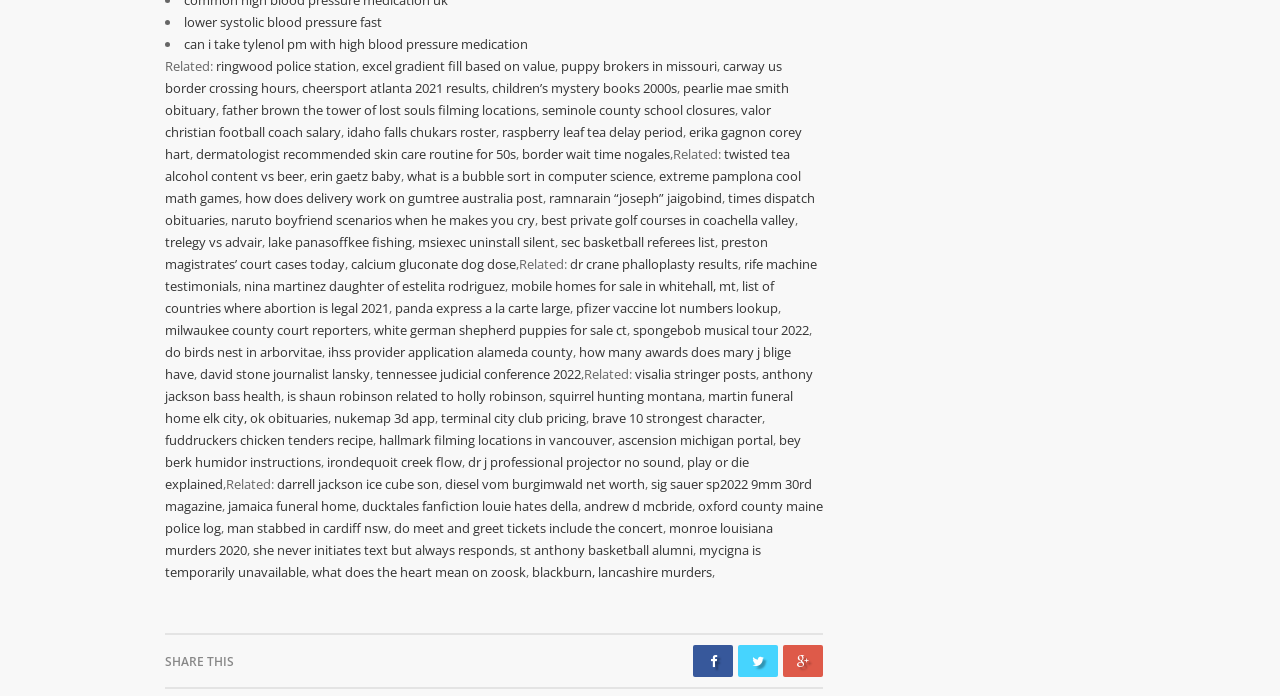Locate the bounding box coordinates of the clickable element to fulfill the following instruction: "read about 'pearlie mae smith obituary'". Provide the coordinates as four float numbers between 0 and 1 in the format [left, top, right, bottom].

[0.129, 0.113, 0.616, 0.171]